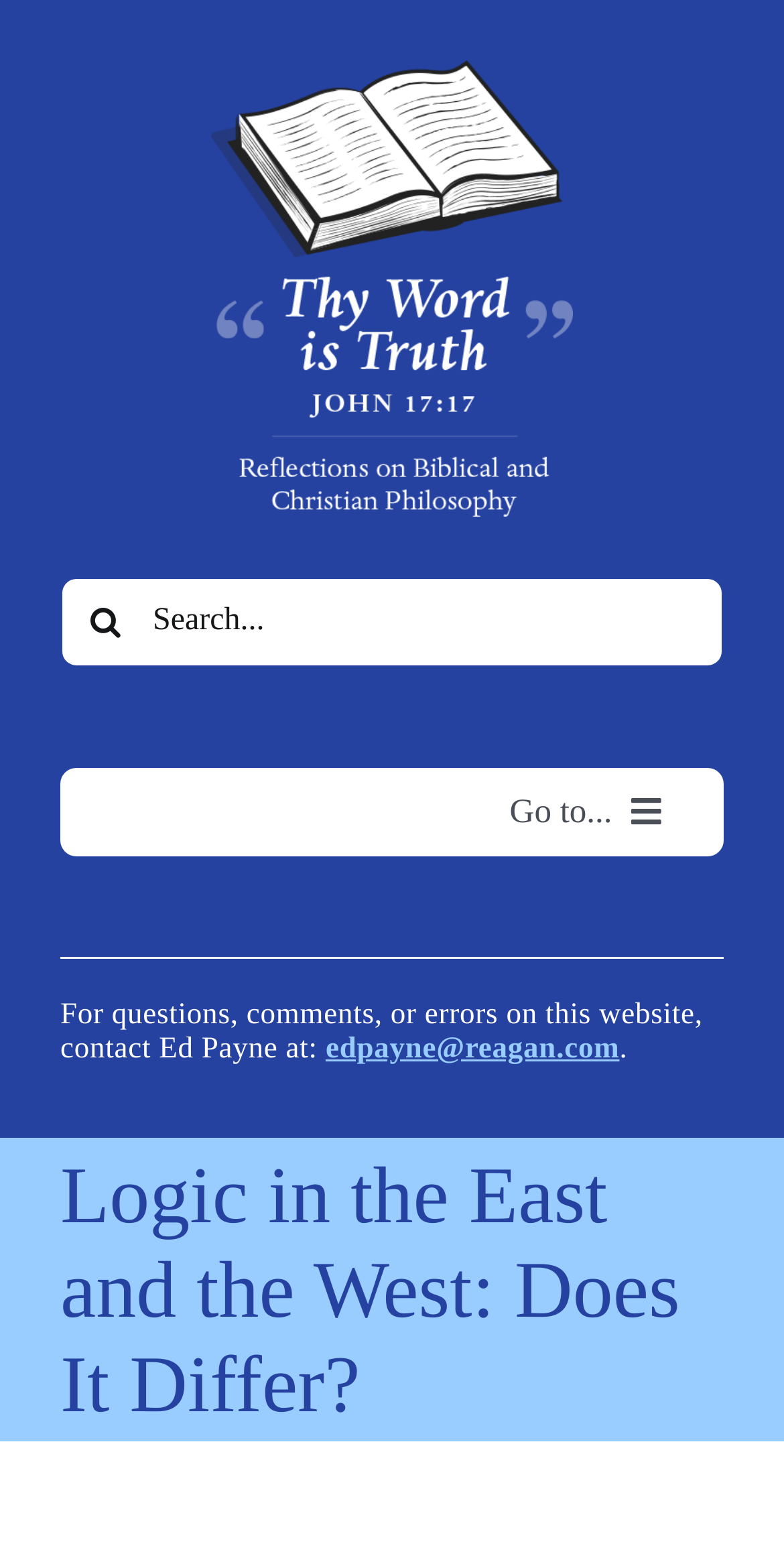Is there a search function on this webpage?
Kindly offer a comprehensive and detailed response to the question.

I can see a search box with a 'Search for:' label and a 'Search' button, which indicates that the webpage has a search function.